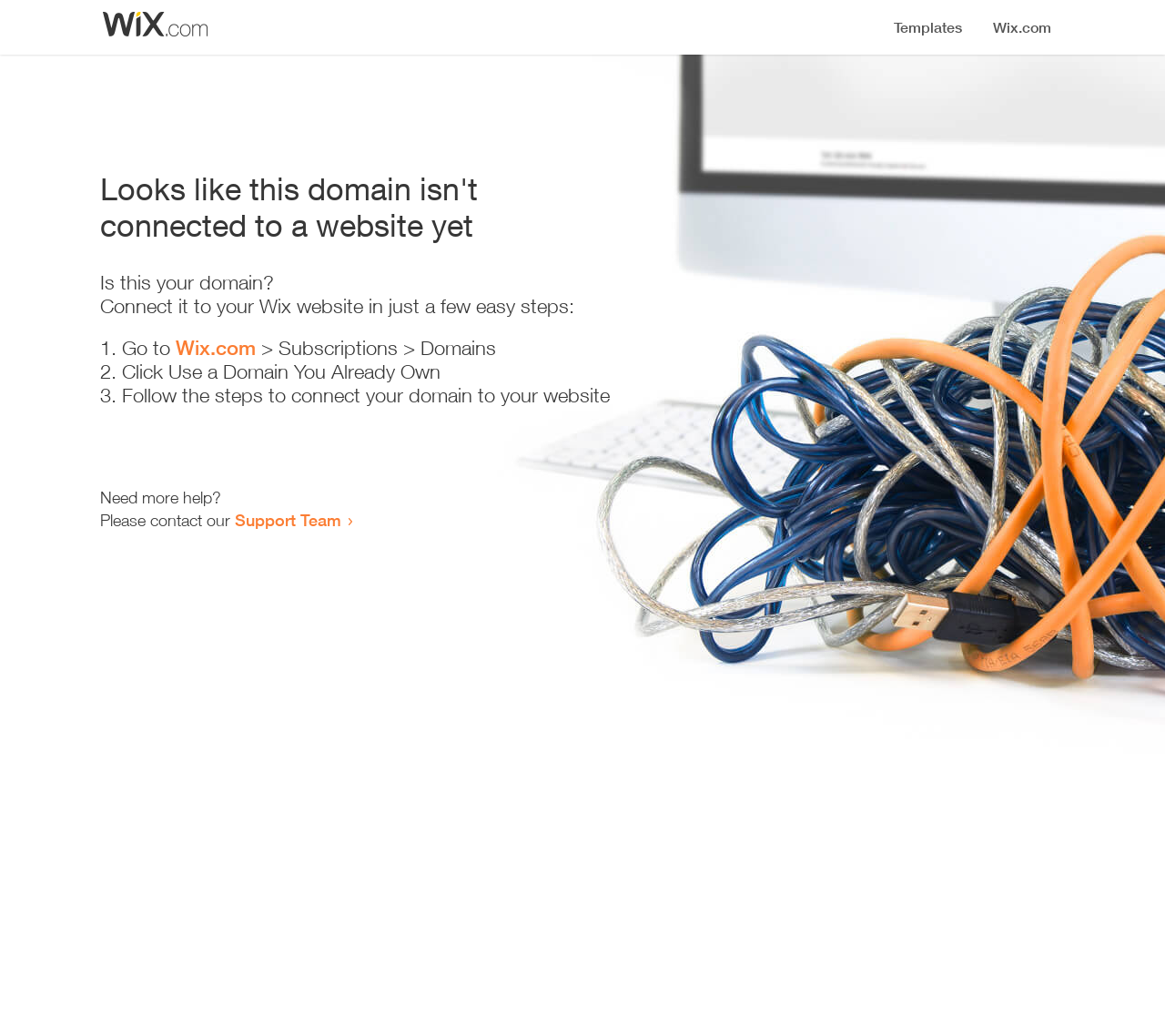What is the current status of the domain?
Using the image provided, answer with just one word or phrase.

Not connected